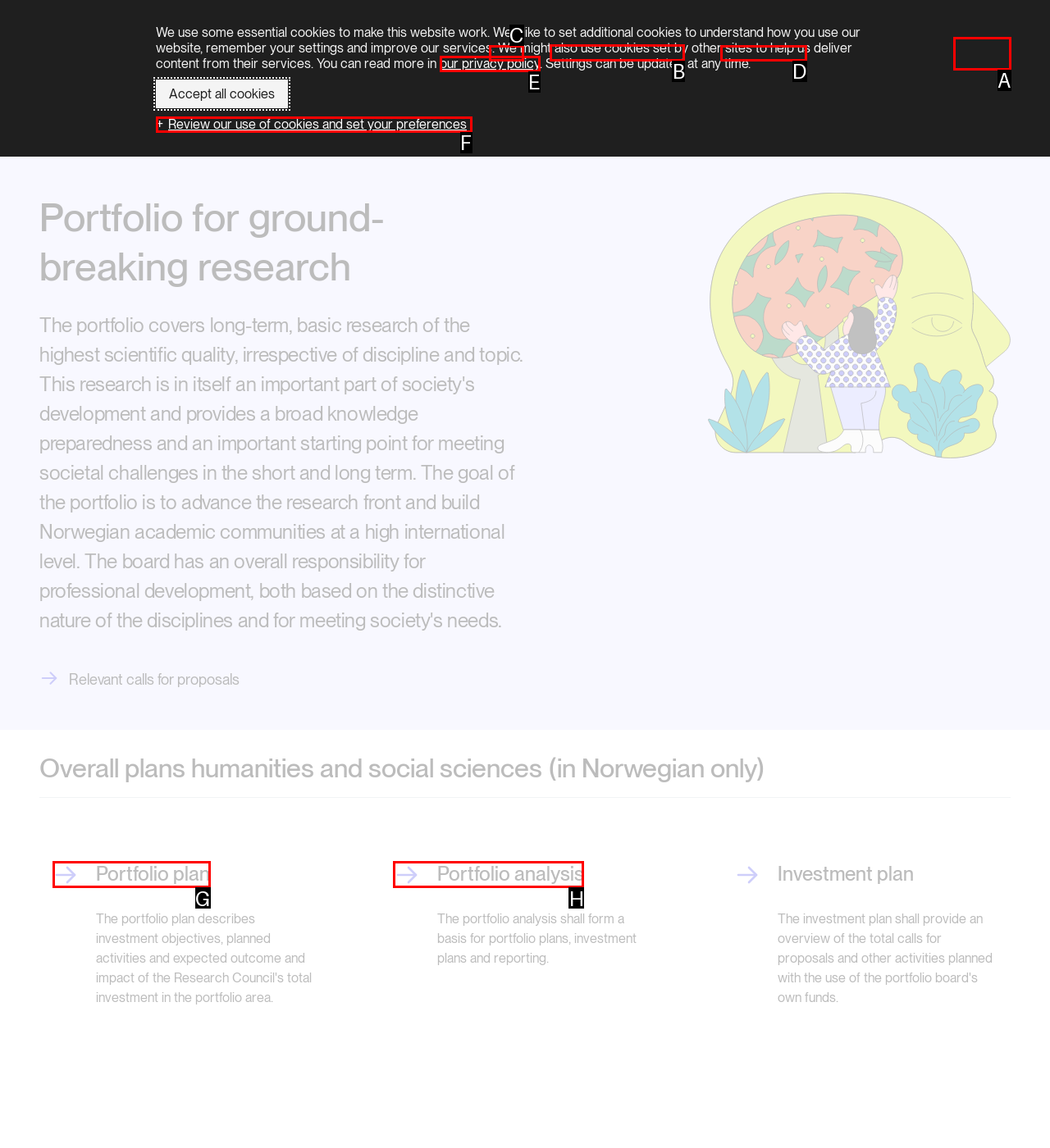Choose the letter of the option you need to click to Visit the home page. Answer with the letter only.

None